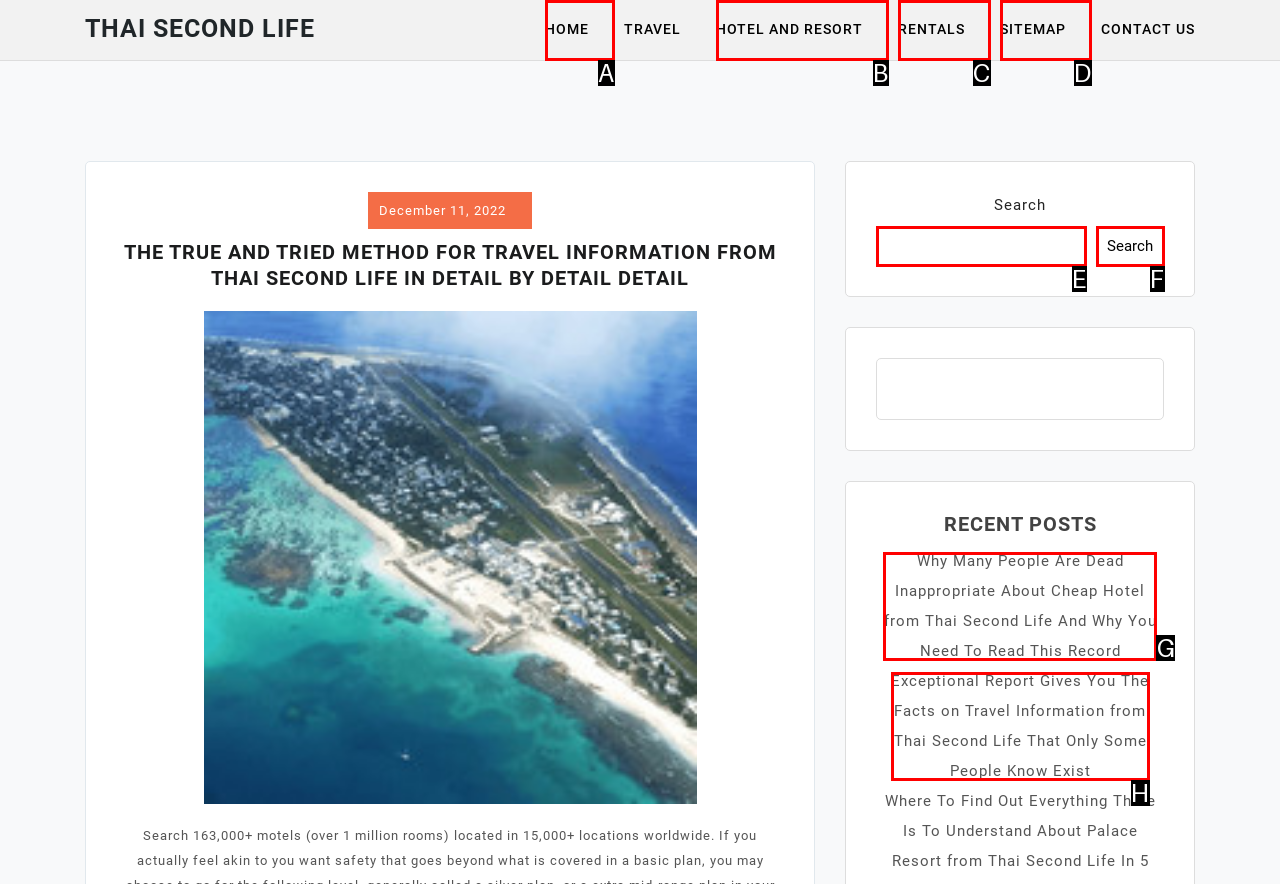Choose the UI element that best aligns with the description: SITEMAP
Respond with the letter of the chosen option directly.

D